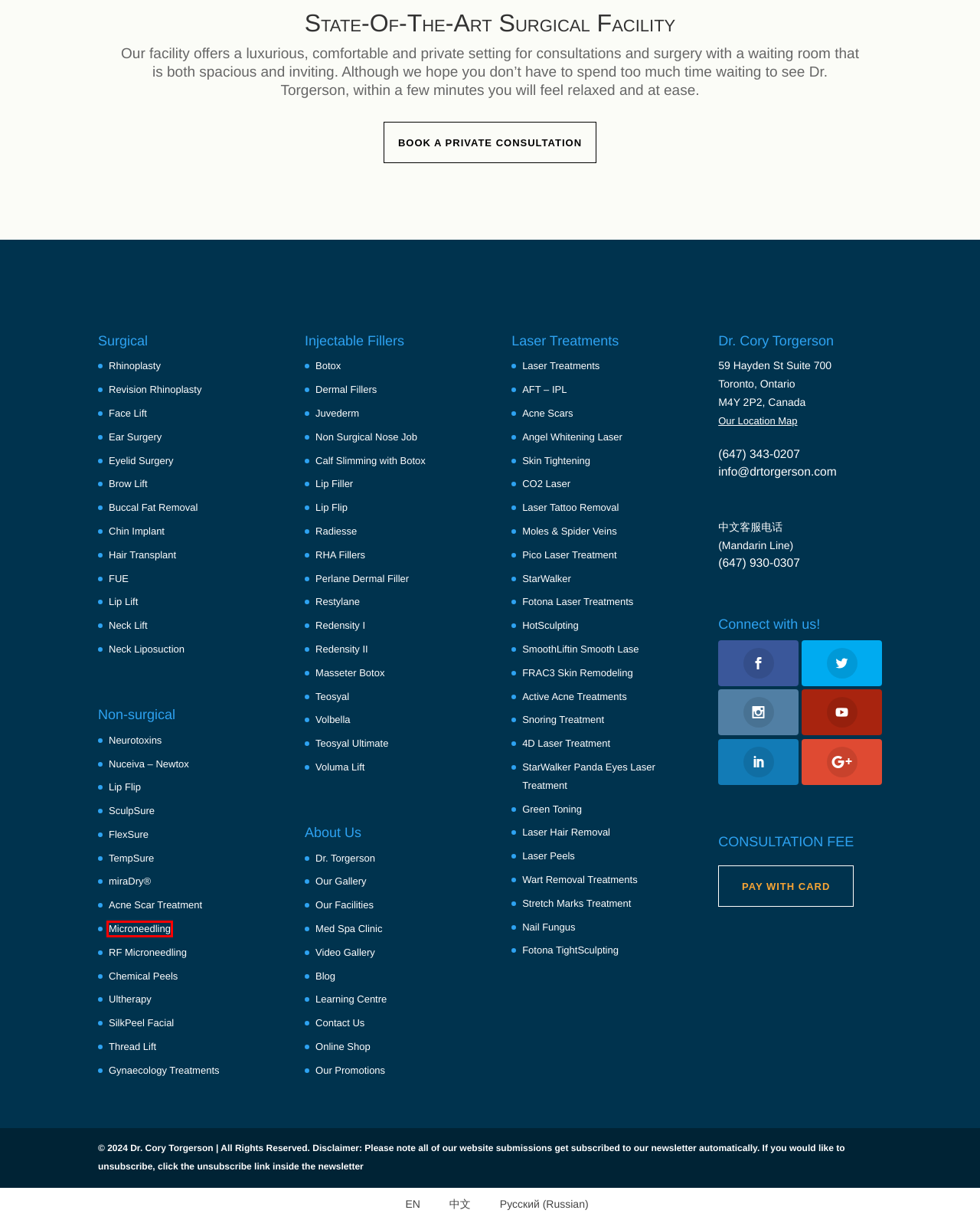Given a screenshot of a webpage with a red rectangle bounding box around a UI element, select the best matching webpage description for the new webpage that appears after clicking the highlighted element. The candidate descriptions are:
A. Nail Fungus Treatments With Fotona | Dr. Torgerson
B. SmoothLiftin Smooth Lase | Dr. Cory Torgerson
C. Chemical Peels Toronto - Facial Plastic Surgery Clinic
D. Angel Whitening Laser Toronto | StarWalker Q-switched Laser Technology
E. Silhouette InstaLift® | Thread Lift Toronto by Dr. Cory Torgerson
F. Green Toning Treatment | Fotona’s StarWalker Laser at Dr. Cory Torgerson
G. Fotona TightSculpting
H. Microneedling Toronto - Facial Plastic Surgery Clinic

H